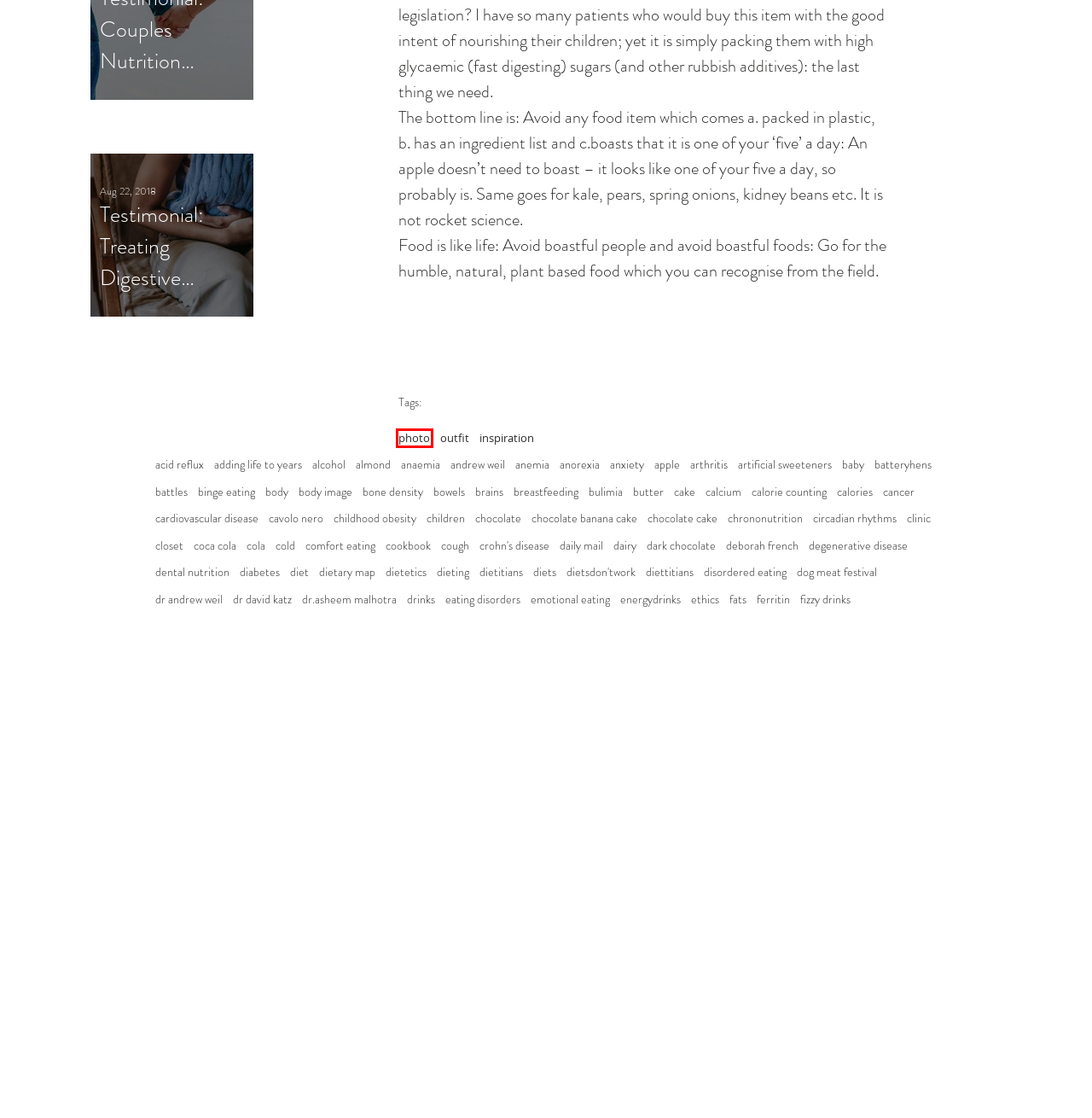Observe the screenshot of a webpage with a red bounding box highlighting an element. Choose the webpage description that accurately reflects the new page after the element within the bounding box is clicked. Here are the candidates:
A. body | dalia-maori
B. body image | dalia-maori
C. cough | dalia-maori
D. crohn's disease | dalia-maori
E. adding life to years | dalia-maori
F. dog meat festival | dalia-maori
G. circadian rhythms | dalia-maori
H. photo | dalia-maori

H